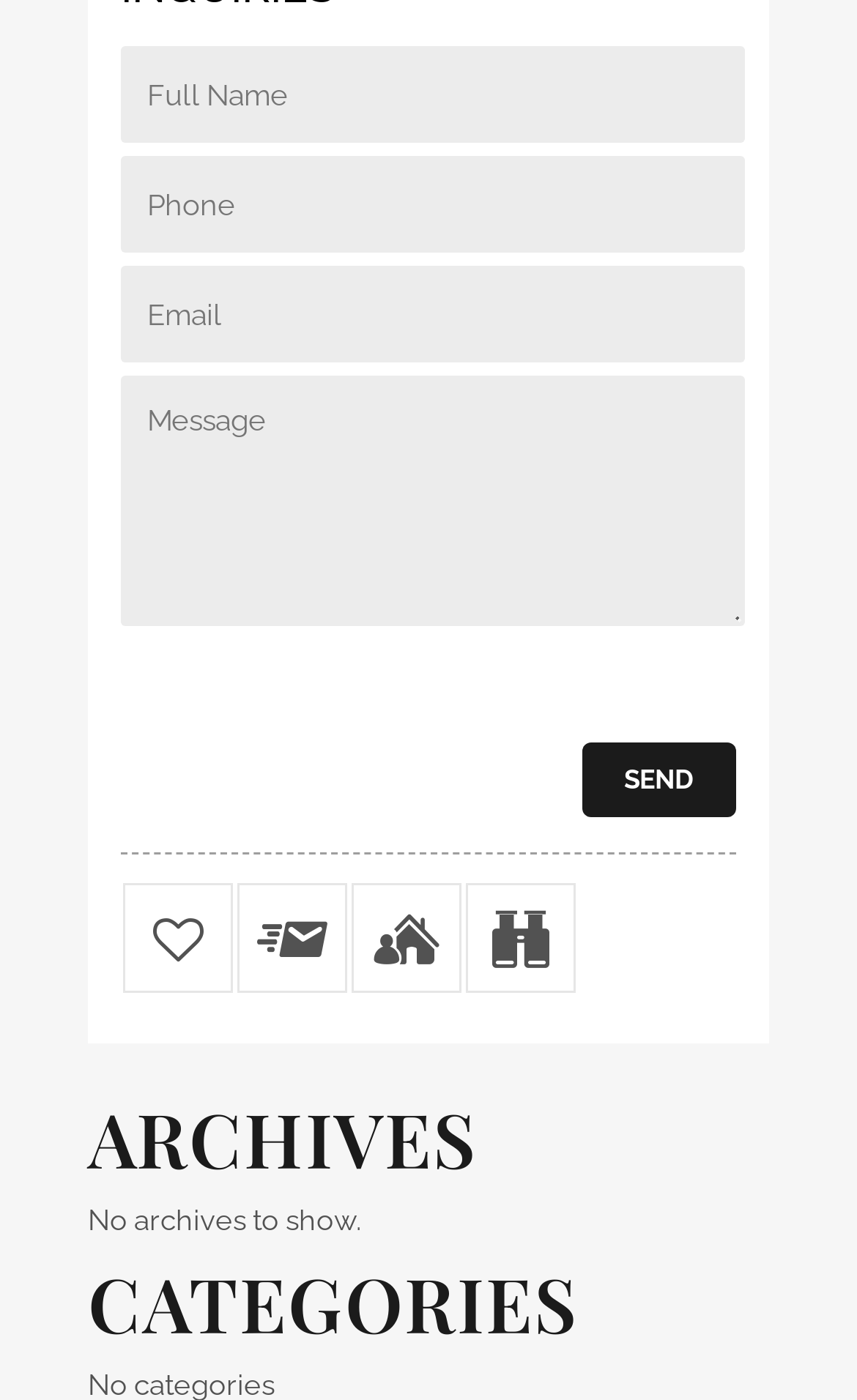Given the element description, predict the bounding box coordinates in the format (top-left x, top-left y, bottom-right x, bottom-right y). Make sure all values are between 0 and 1. Here is the element description: name="message" placeholder="Message"

[0.141, 0.268, 0.869, 0.447]